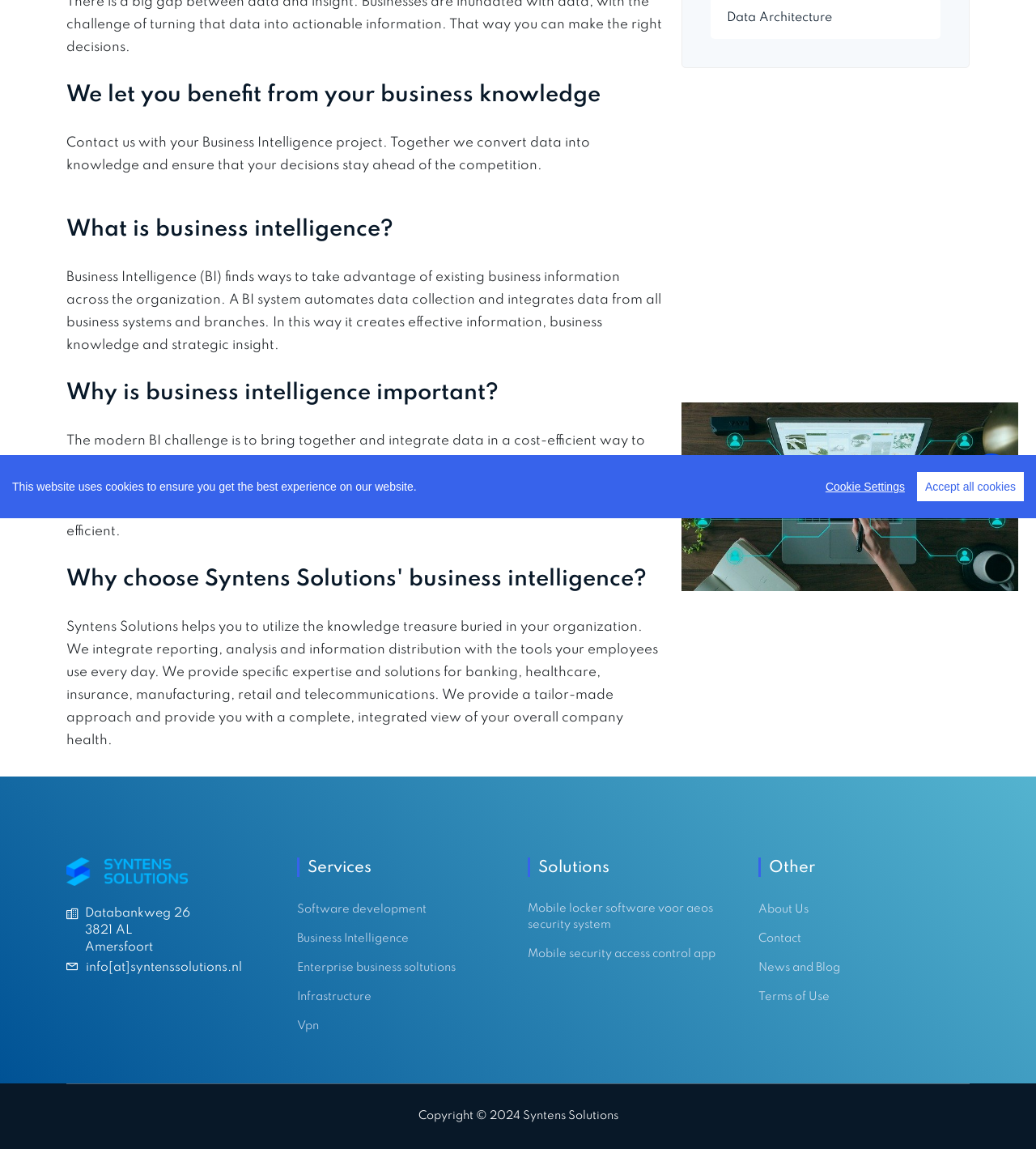Specify the bounding box coordinates (top-left x, top-left y, bottom-right x, bottom-right y) of the UI element in the screenshot that matches this description: Binary Decision Diagram

None